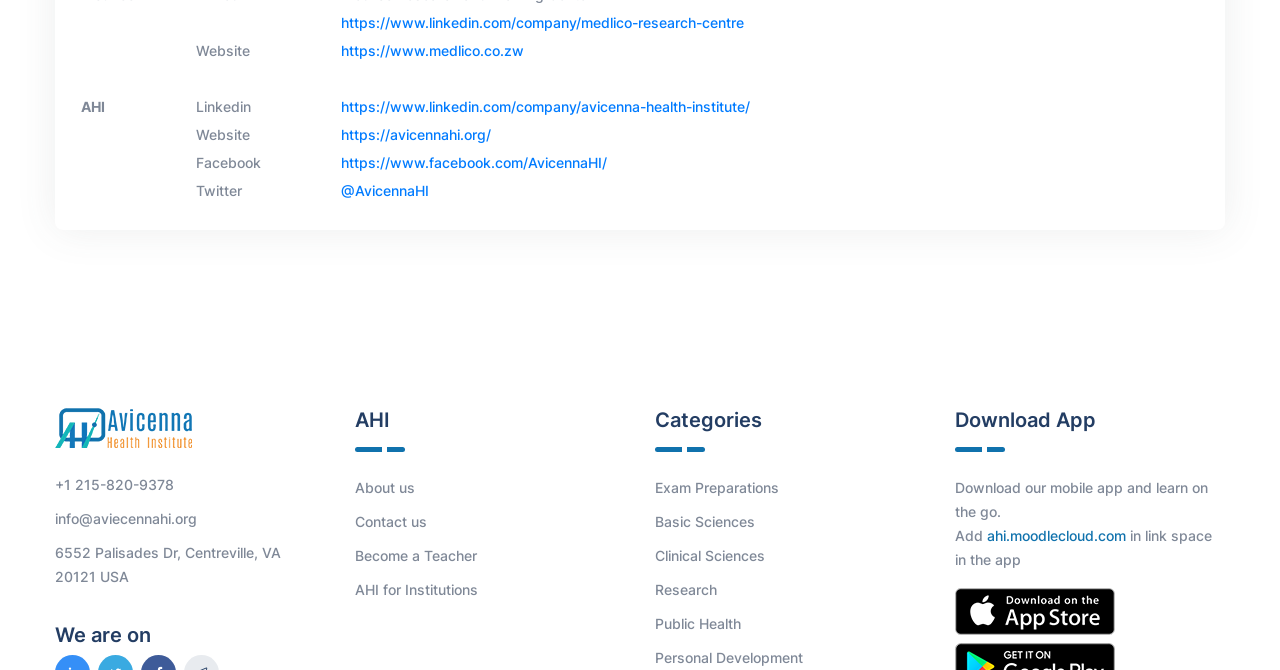What is the website of Medlico Research Centre?
Please answer the question with a detailed and comprehensive explanation.

I found the answer by looking at the second row of the table, where it says 'Website' and the corresponding link is 'https://www.medlico.co.zw'.